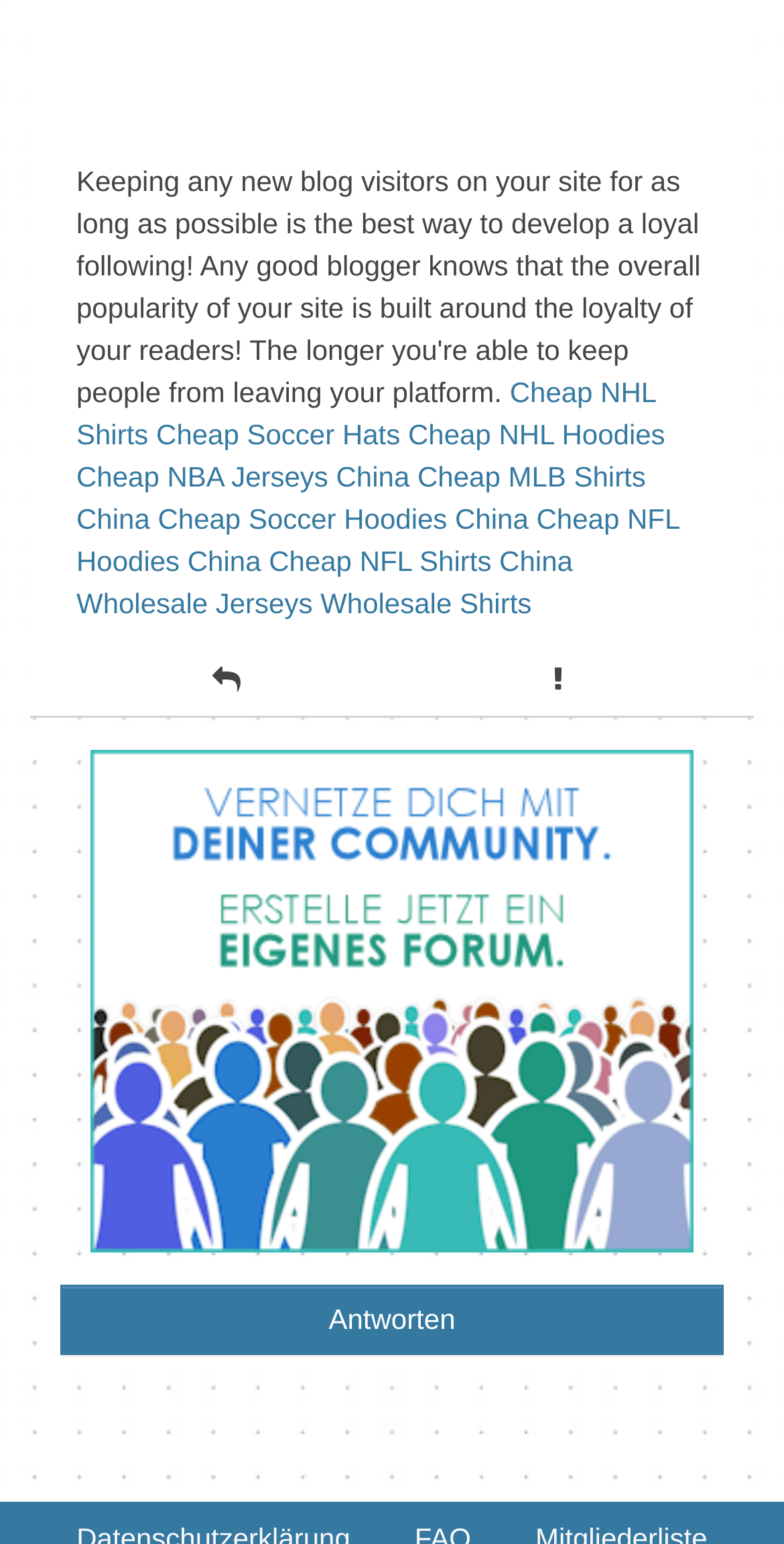What is the category of products on the webpage?
Based on the content of the image, thoroughly explain and answer the question.

I analyzed the text content of the links and found that they are related to sports teams and apparel, such as NHL shirts, Soccer hats, and NFL hoodies. Therefore, the category of products on the webpage is sports apparel.